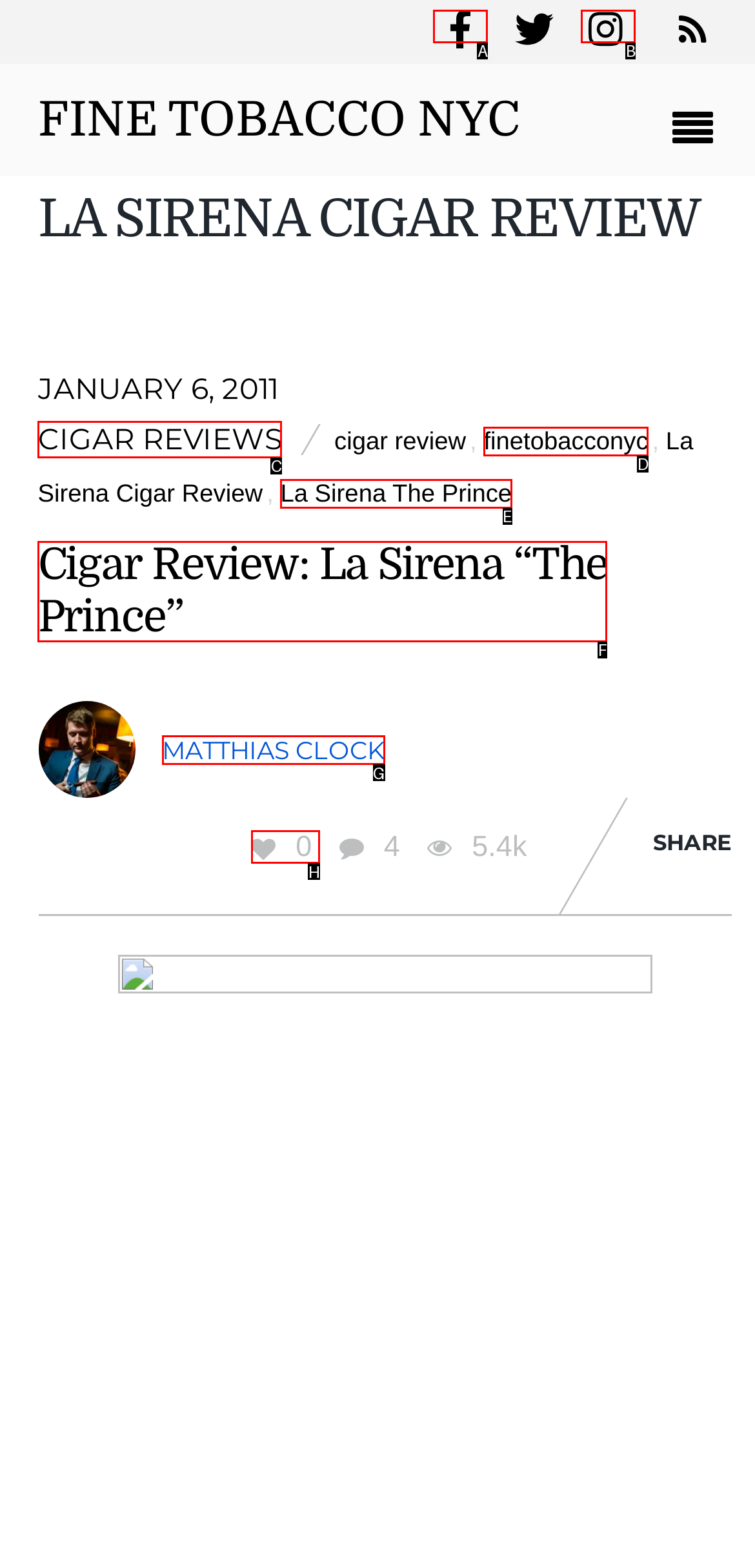Match the element description: Cigar Reviews to the correct HTML element. Answer with the letter of the selected option.

C